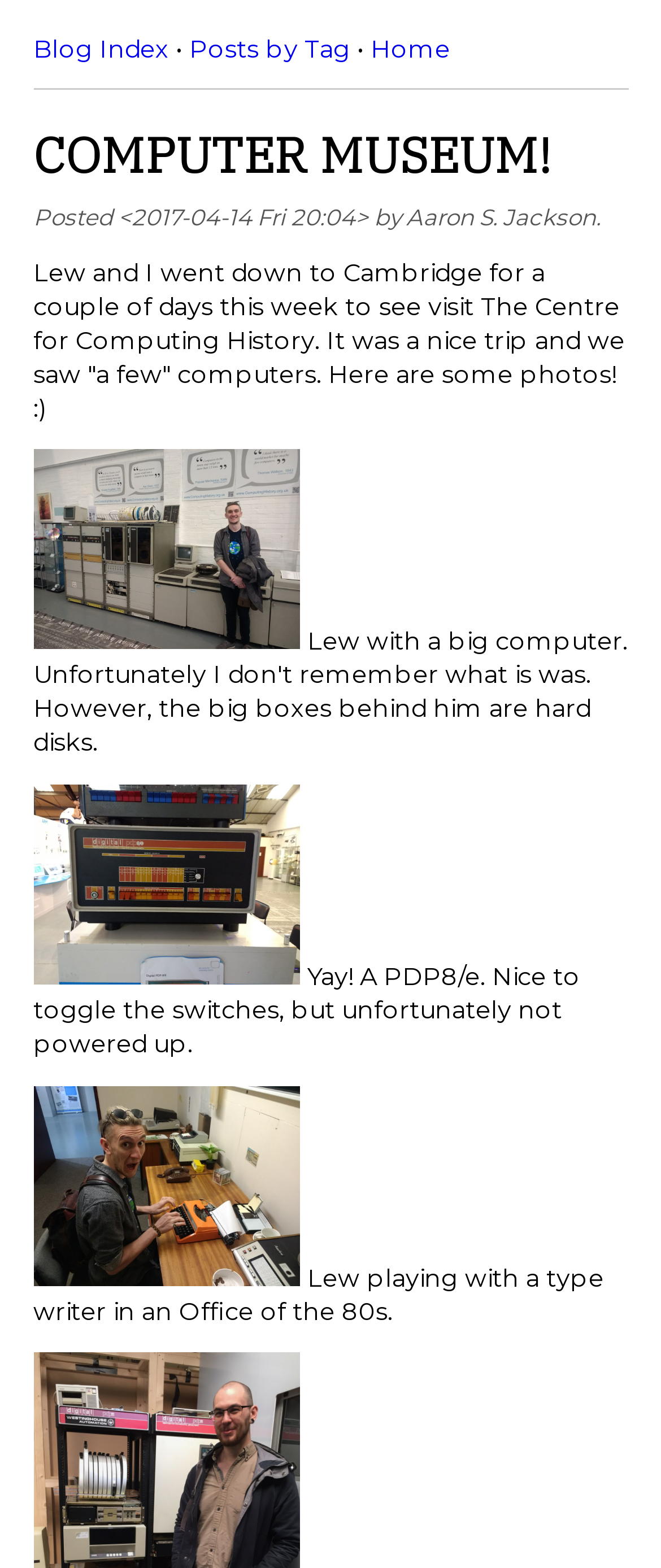Give a one-word or short phrase answer to this question: 
What is the name of the author of the latest article?

Aaron S. Jackson